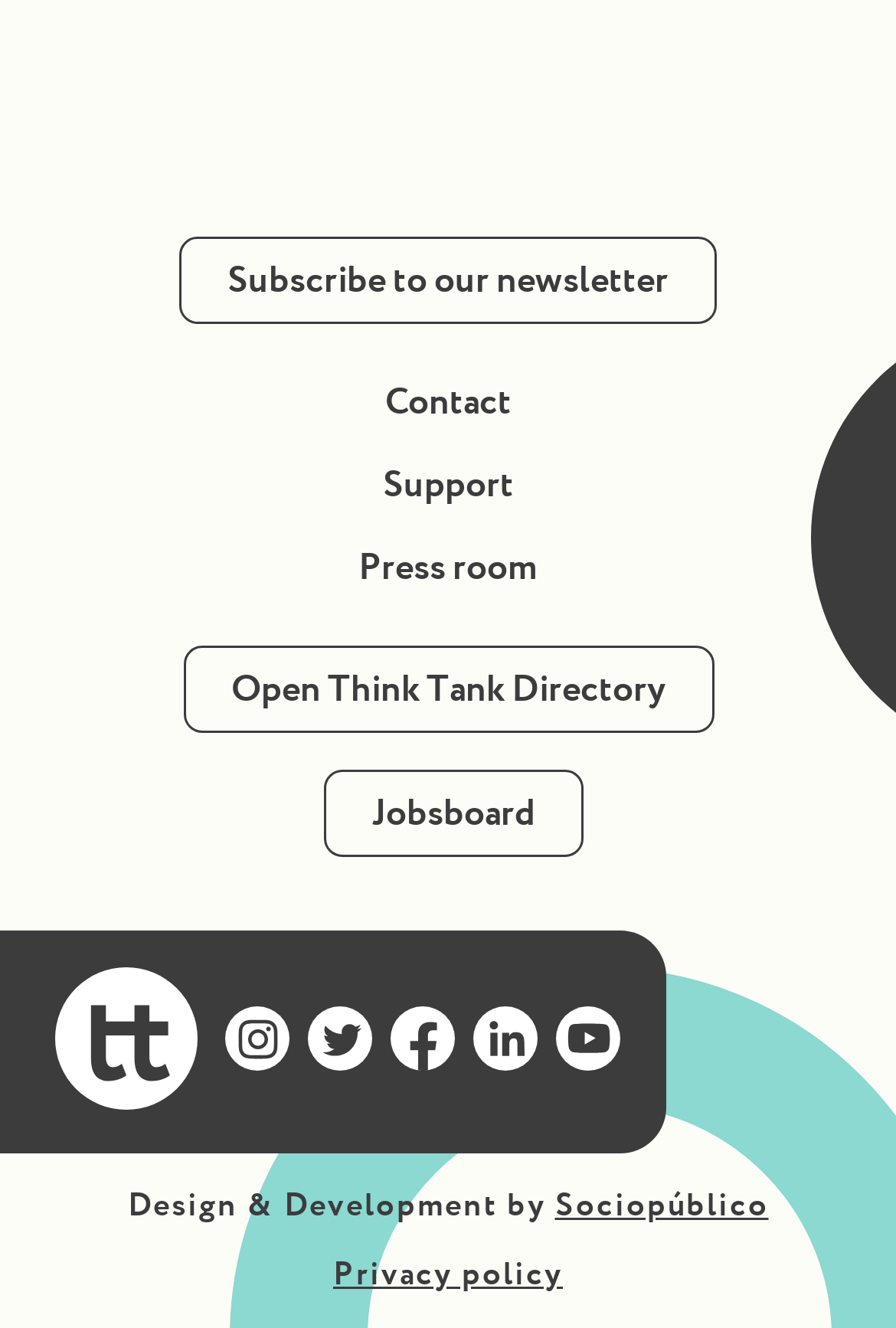Who developed the website?
Answer the question based on the image using a single word or a brief phrase.

Sociopúblico